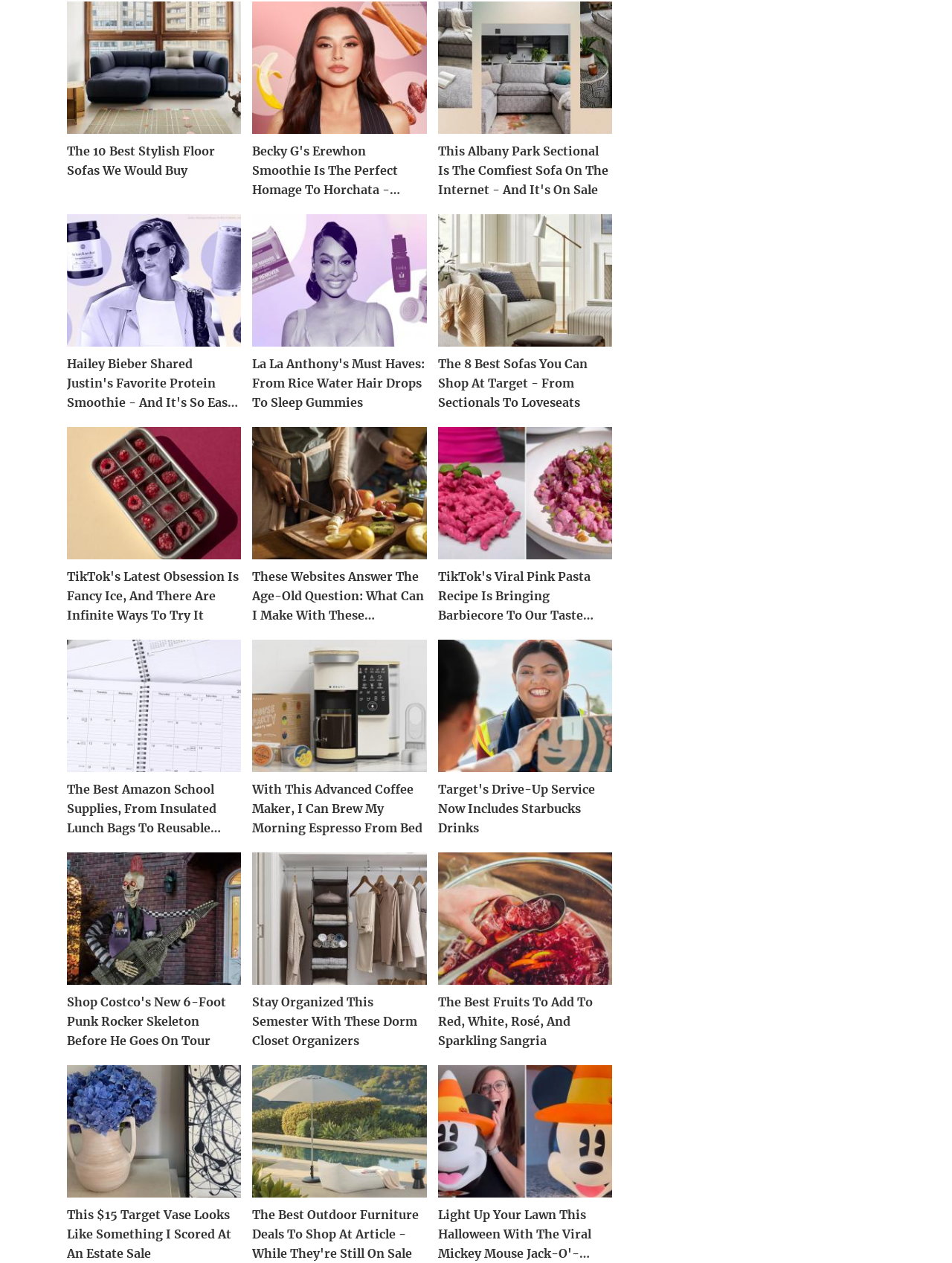What is the topic of the article with the image of a coffee maker? Using the information from the screenshot, answer with a single word or phrase.

Coffee Maker